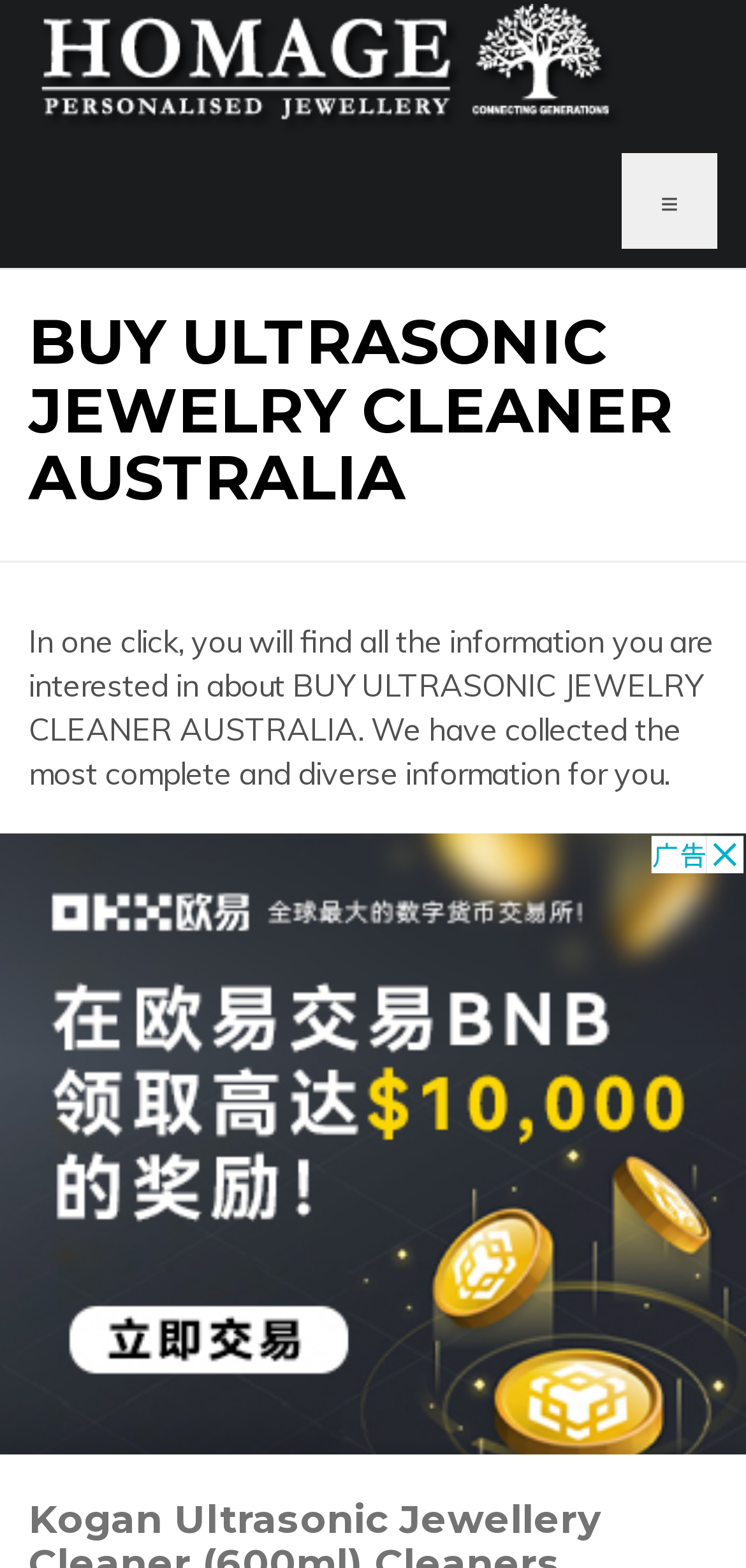Based on the element description: "≡", identify the bounding box coordinates for this UI element. The coordinates must be four float numbers between 0 and 1, listed as [left, top, right, bottom].

[0.833, 0.098, 0.962, 0.159]